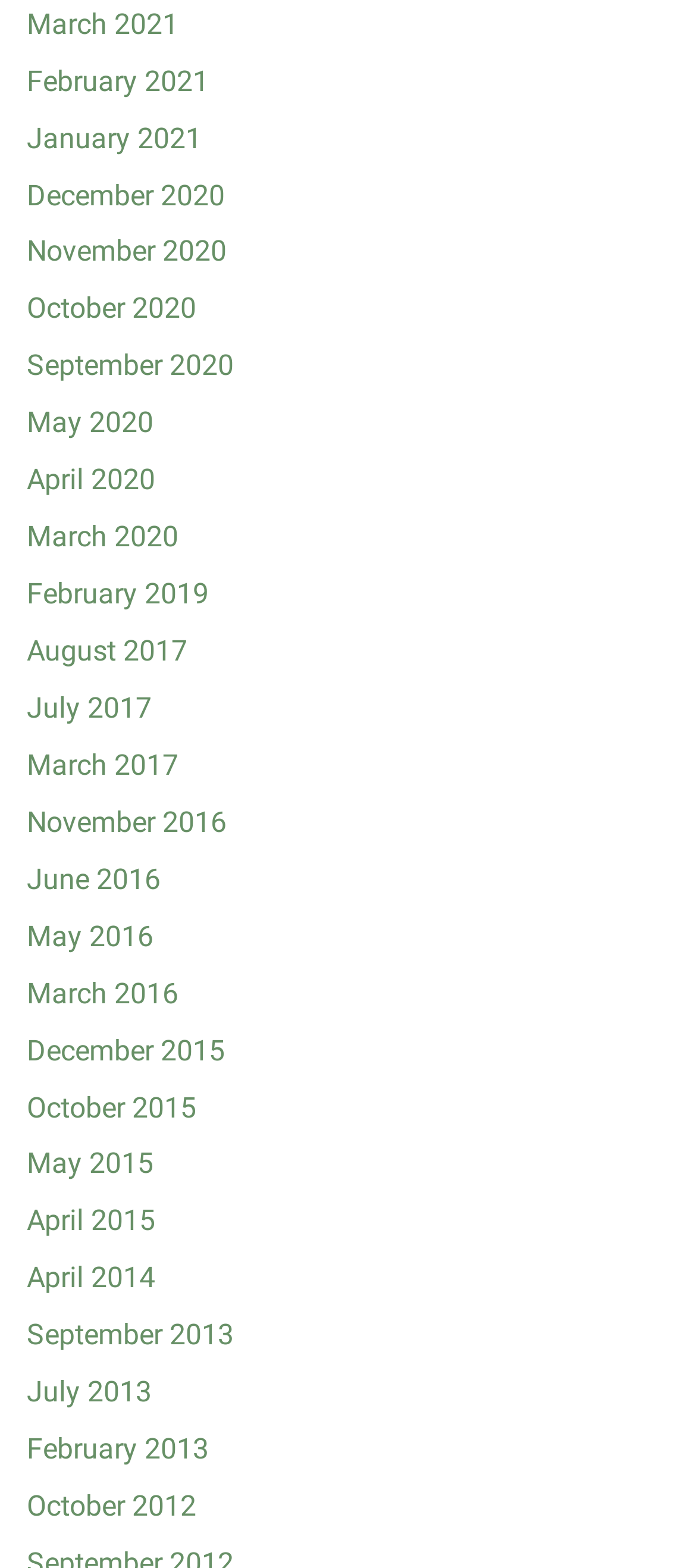Are there any links available for the year 2011?
Please answer using one word or phrase, based on the screenshot.

No